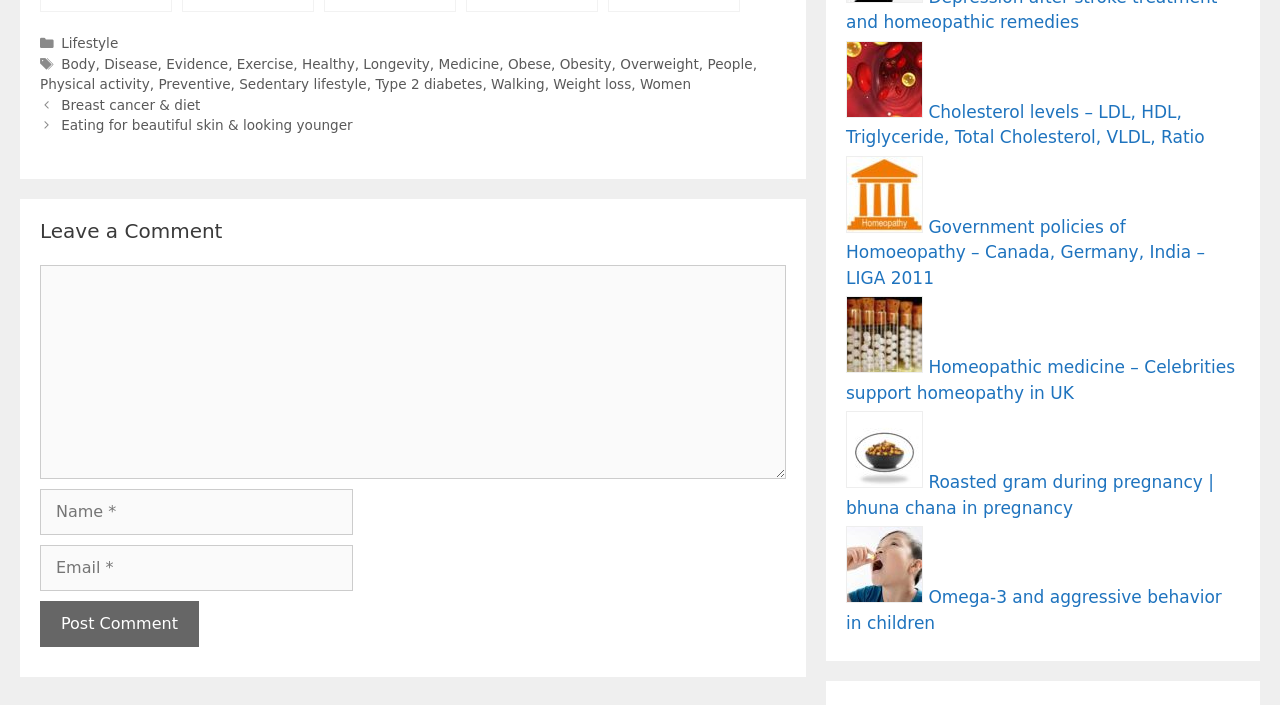Identify the bounding box coordinates for the UI element that matches this description: "parent_node: Comment name="author" placeholder="Name *"".

[0.031, 0.694, 0.276, 0.759]